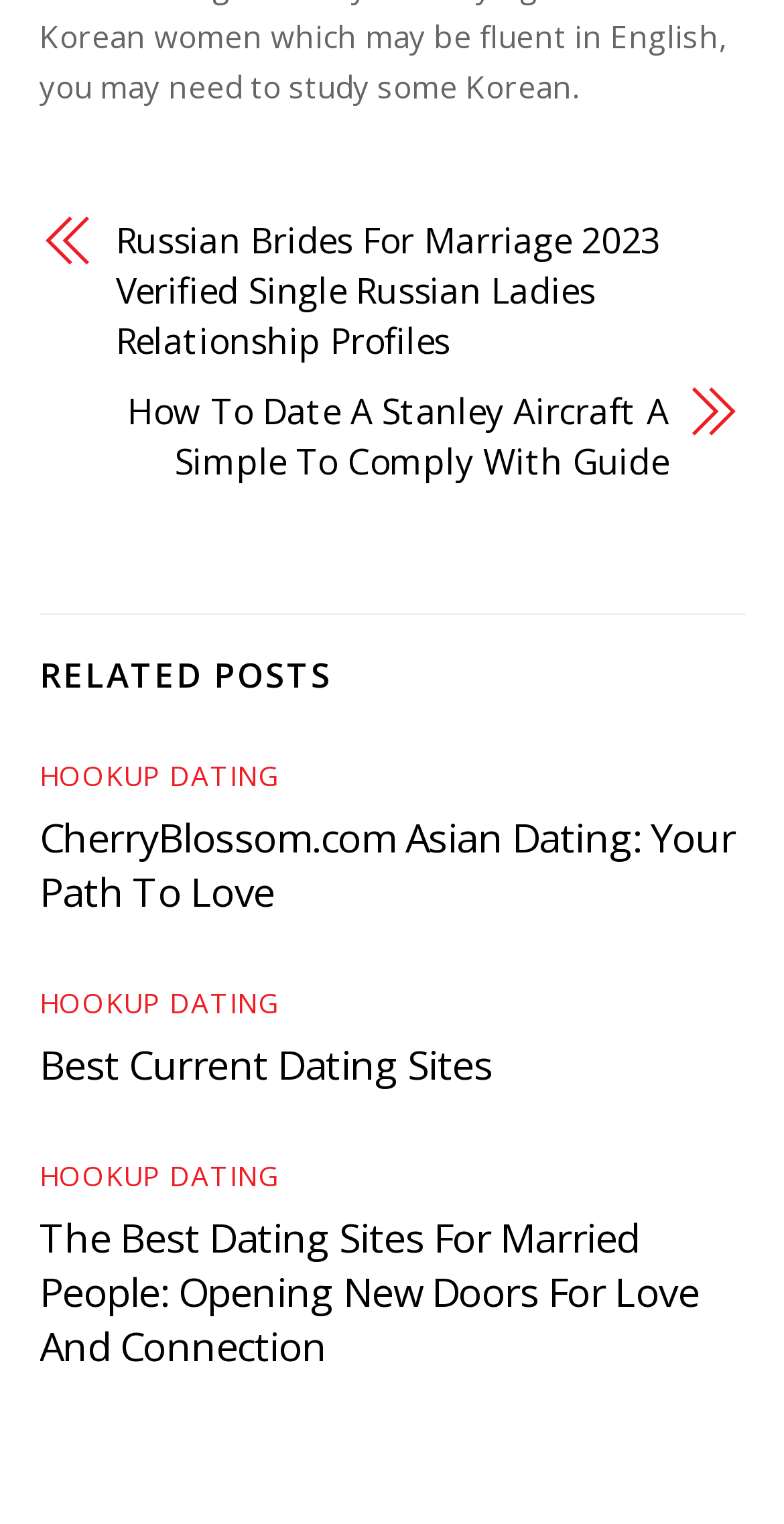Locate the bounding box of the UI element described by: "Hookup Dating" in the given webpage screenshot.

[0.05, 0.496, 0.357, 0.521]